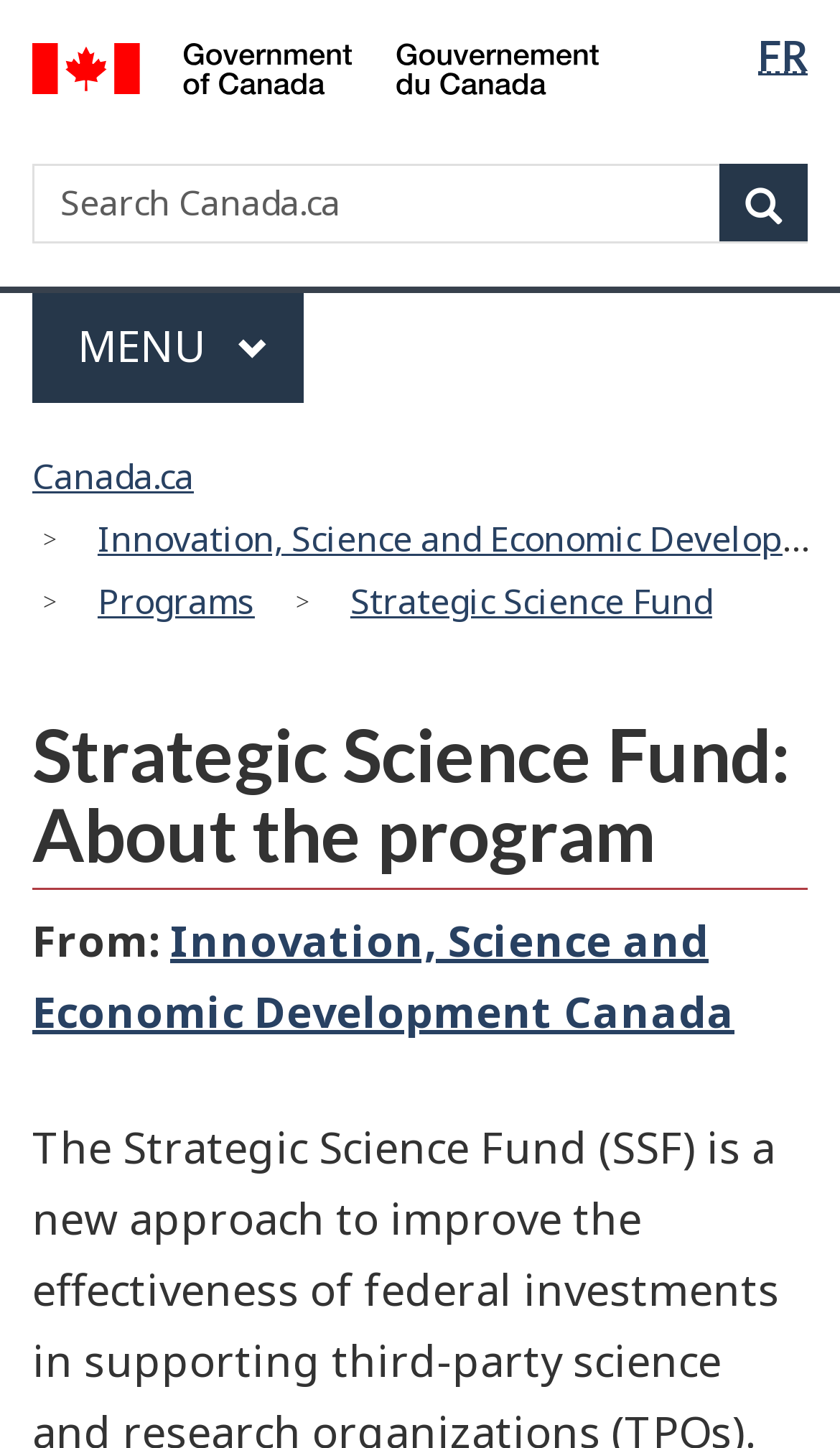Please find the bounding box coordinates of the element that needs to be clicked to perform the following instruction: "Switch to basic HTML version". The bounding box coordinates should be four float numbers between 0 and 1, represented as [left, top, right, bottom].

[0.5, 0.015, 0.526, 0.03]